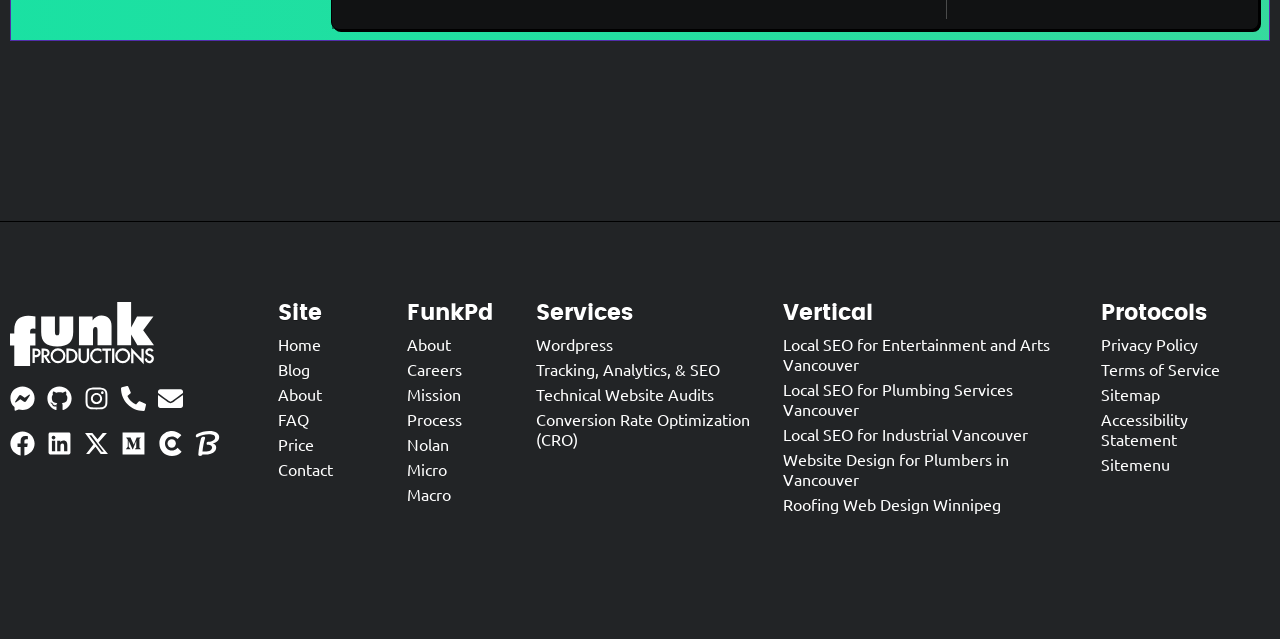Please identify the bounding box coordinates of the element that needs to be clicked to execute the following command: "Open messenger". Provide the bounding box using four float numbers between 0 and 1, formatted as [left, top, right, bottom].

[0.008, 0.666, 0.027, 0.705]